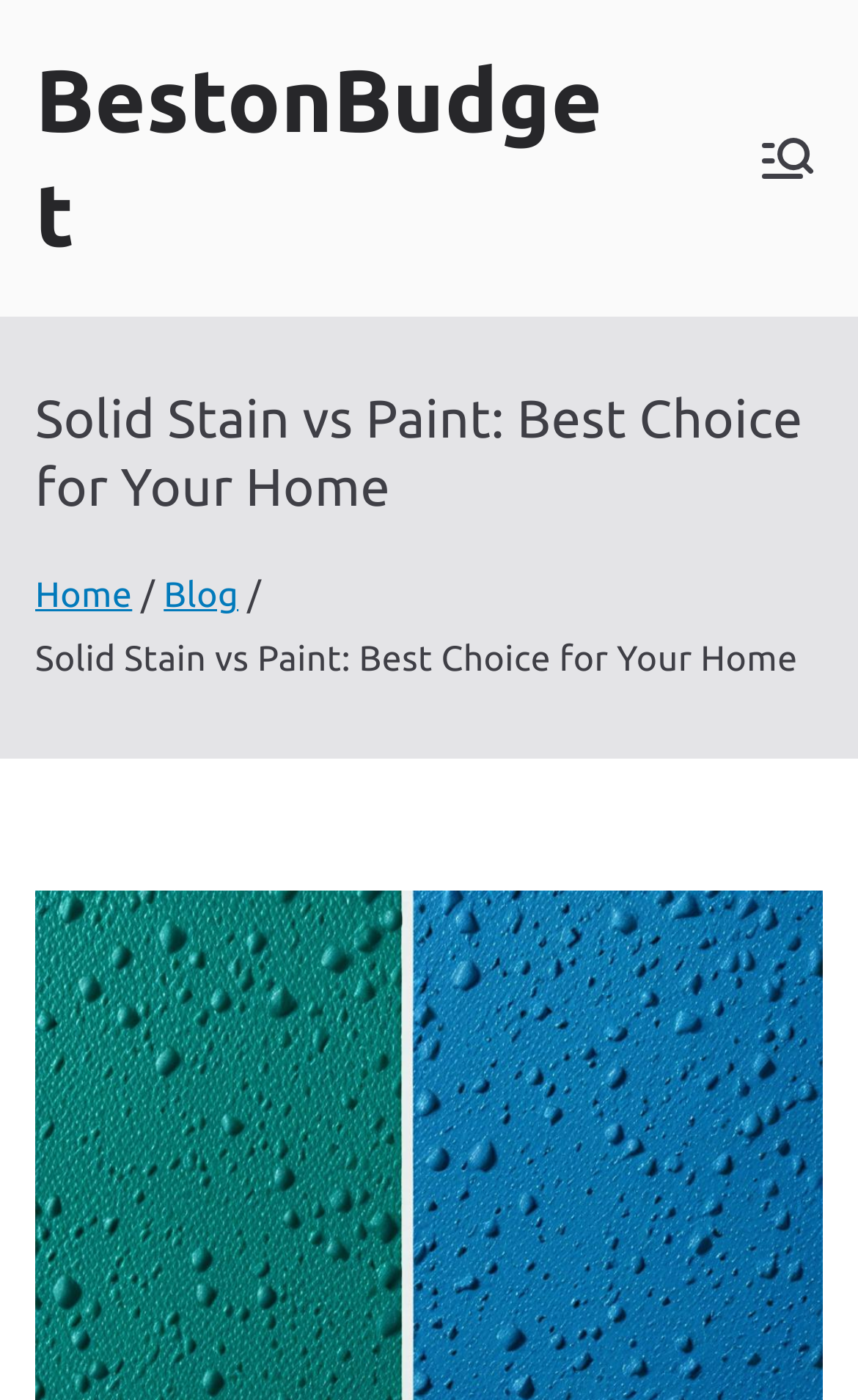Determine which piece of text is the heading of the webpage and provide it.

Solid Stain vs Paint: Best Choice for Your Home